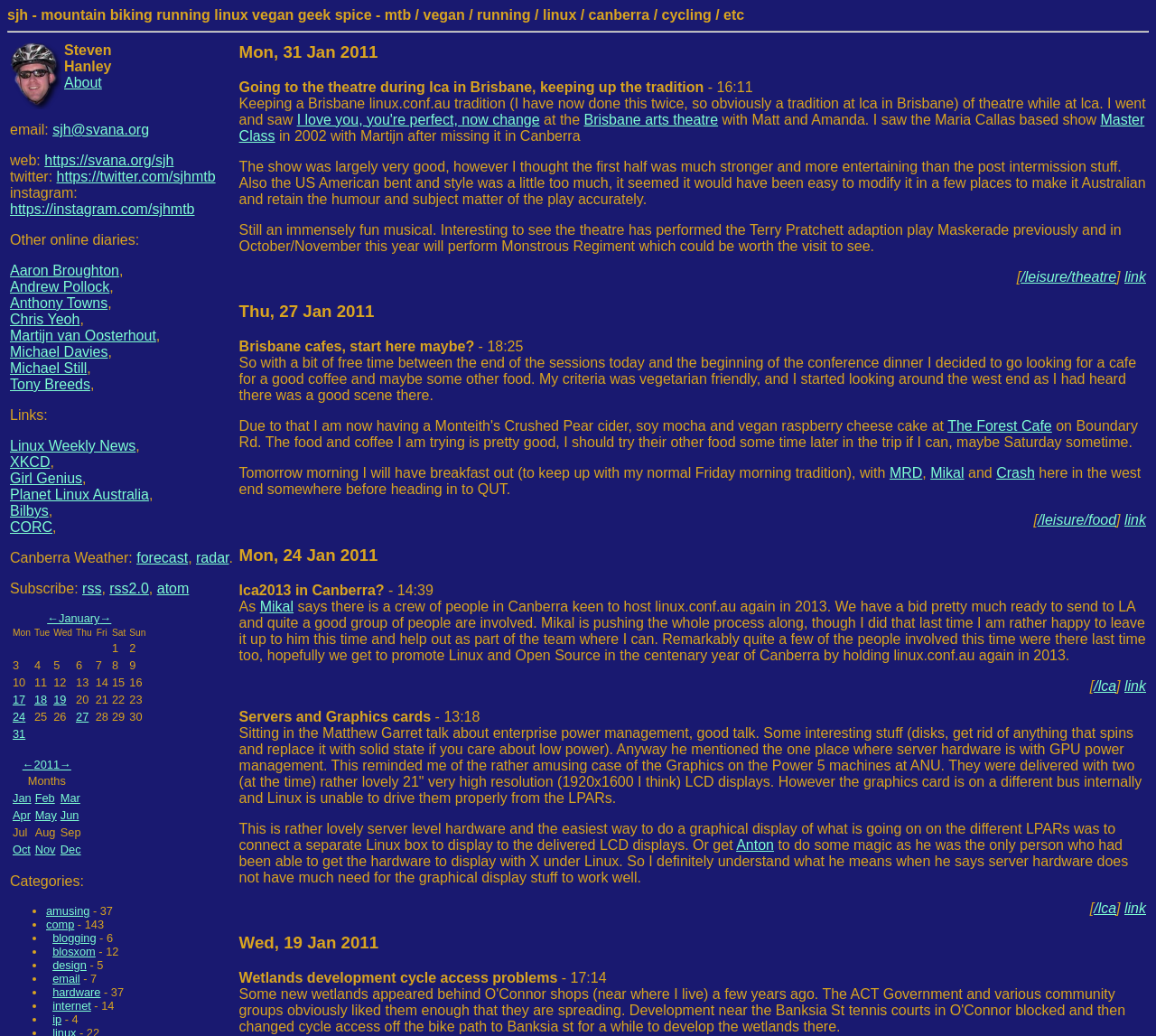Utilize the information from the image to answer the question in detail:
What is the current month displayed in the calendar?

The calendar displays the current month as January, with the days of the month listed in a table format.